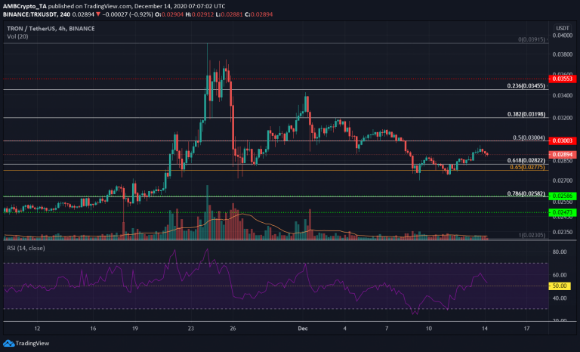Explain the image in detail, mentioning the main subjects and background elements.

This image illustrates a price analysis chart for Tron (TRX) against Tether (USDT), presented via TradingView. The chart, dated December 14, 2020, captures several key technical indicators, including price fluctuations over time, highlighted by Fibonacci retracement levels. Notably, the price retracement regions are marked in distinct colors, with the golden pocket between the 61.8% and 65% retracement levels denoting significant areas of demand. 

The chart also includes volume bars depicting trading activity, combined with the Relative Strength Index (RSI) at the bottom, indicating the asset's momentum and potential overbought or oversold conditions. Key support and resistance levels are visually represented, suggesting critical price points that traders and analysts are monitoring closely. Overall, this comprehensive view facilitates informed decision-making regarding the TRX market dynamics as observed at this date.